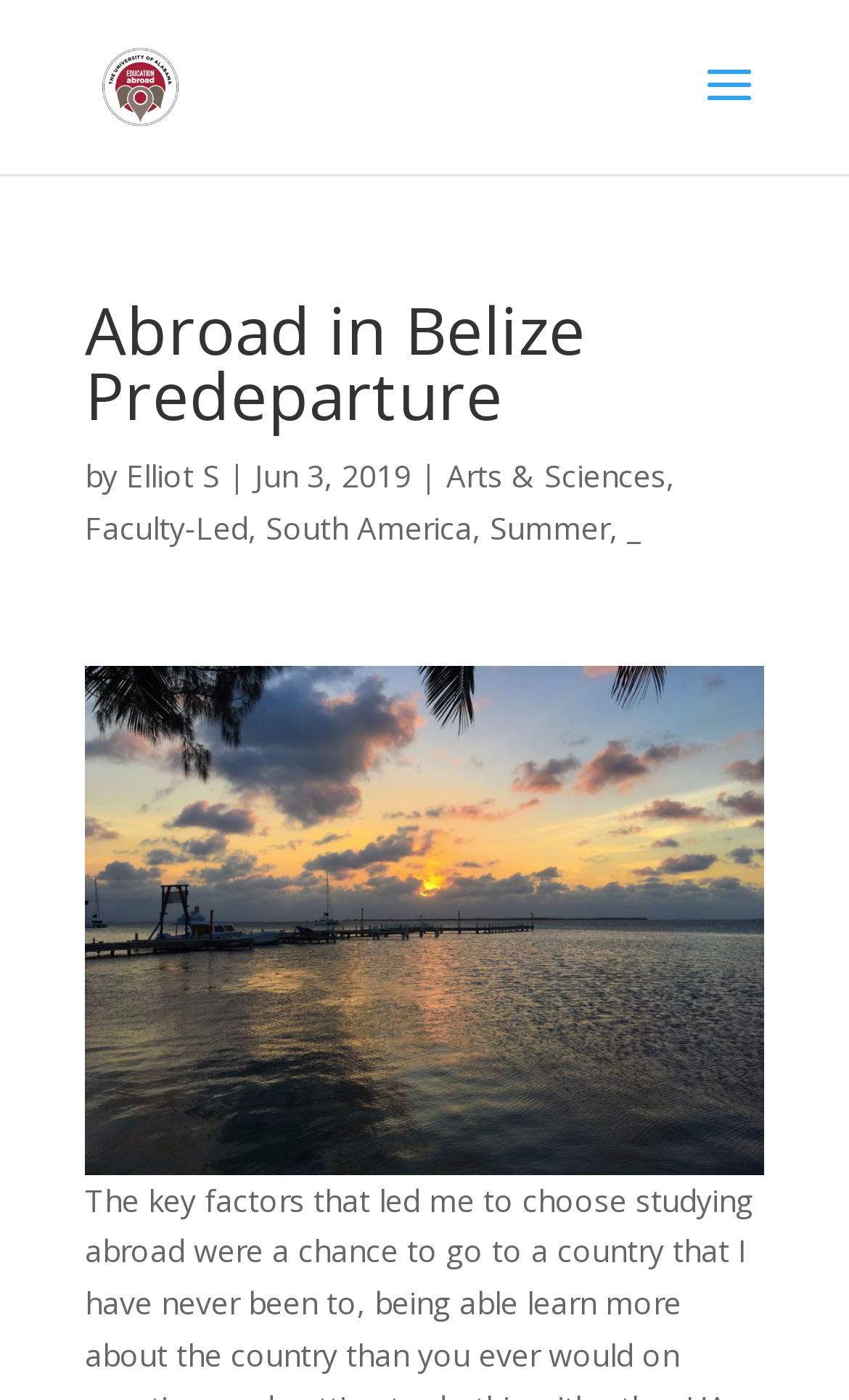Please reply with a single word or brief phrase to the question: 
Who is the author of the article?

Elliot S